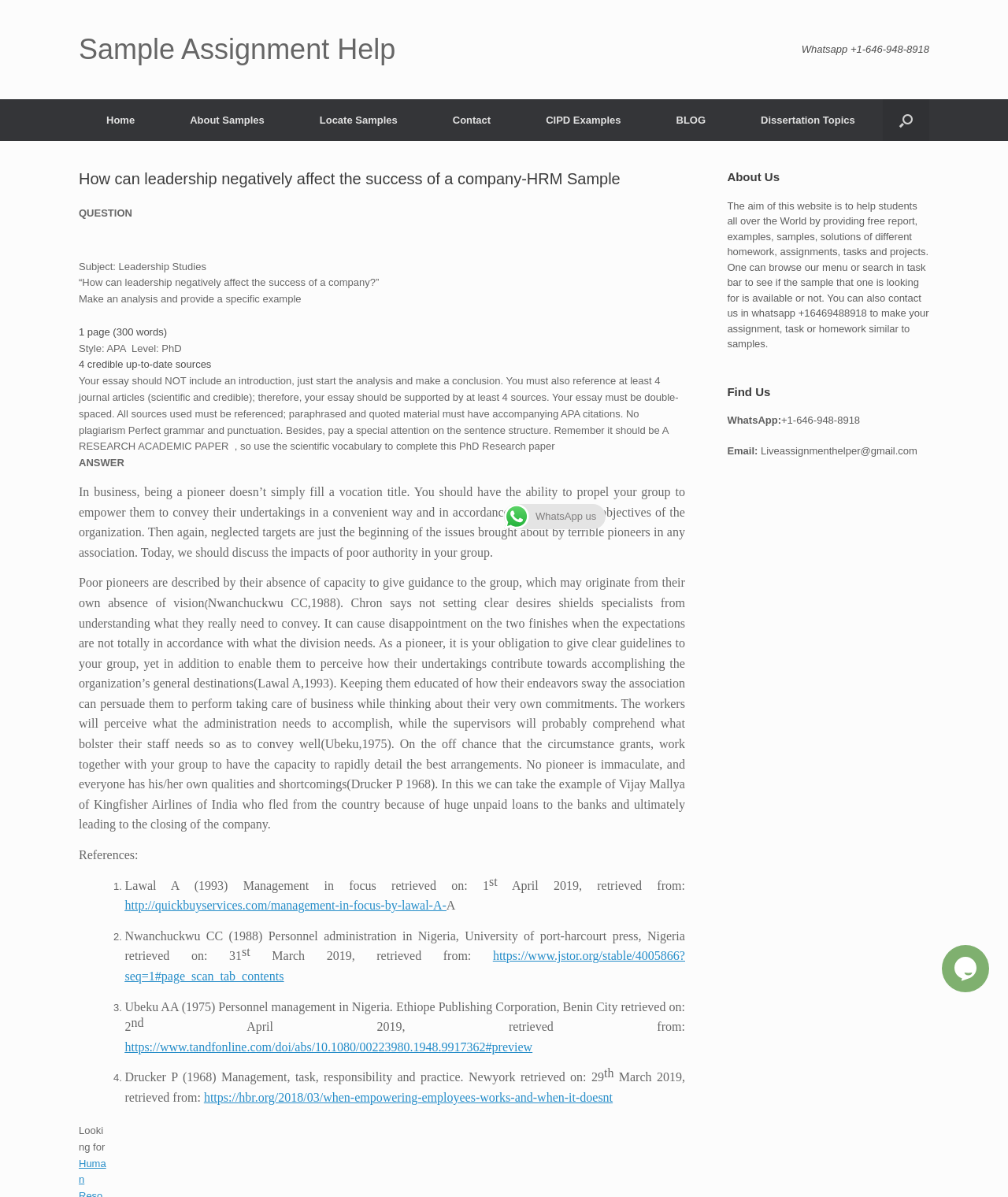Generate the title text from the webpage.

How can leadership negatively affect the success of a company-HRM Sample